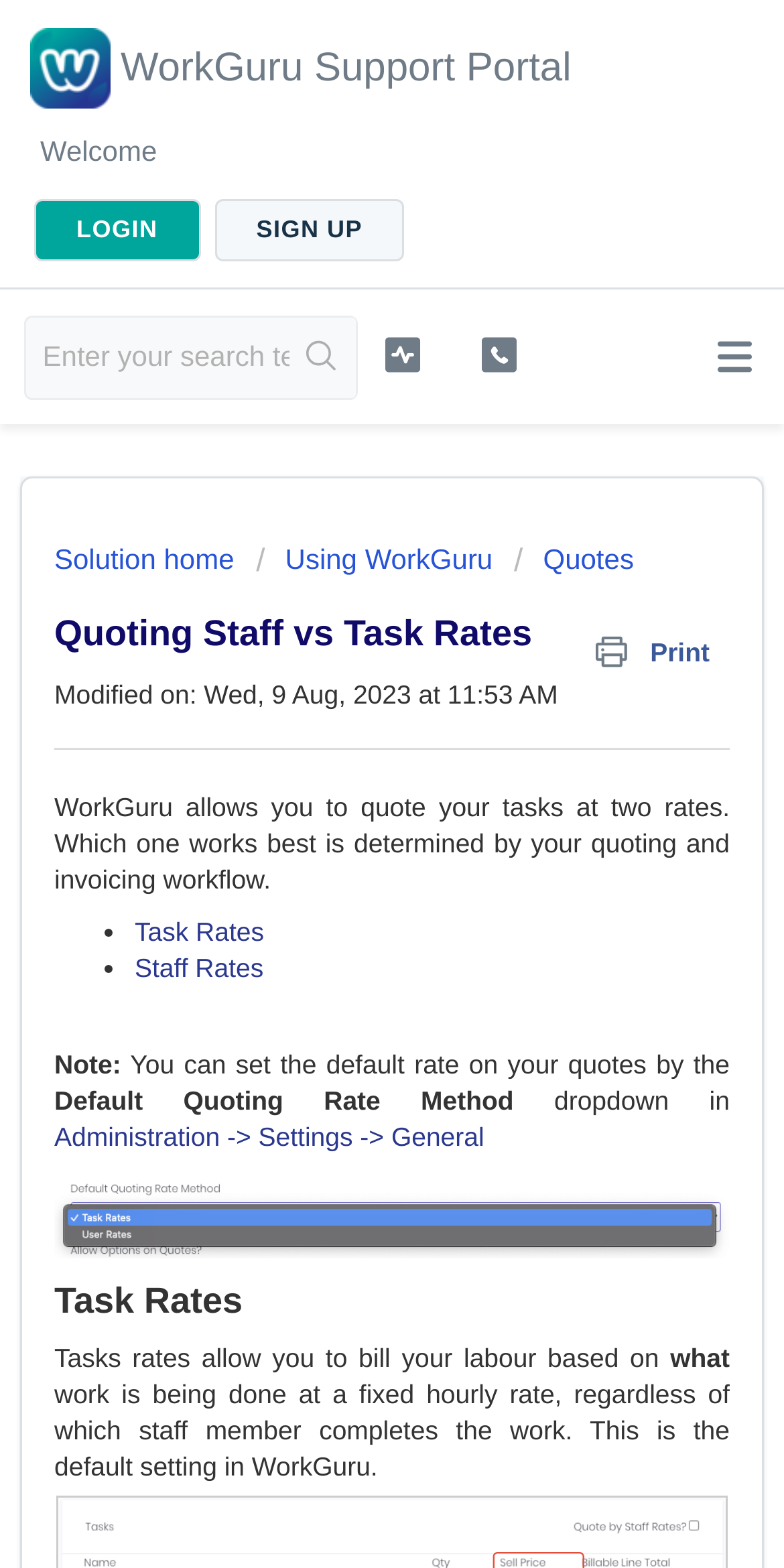Please determine the bounding box coordinates of the element's region to click for the following instruction: "Click 'Task Rates' link".

[0.172, 0.585, 0.337, 0.604]